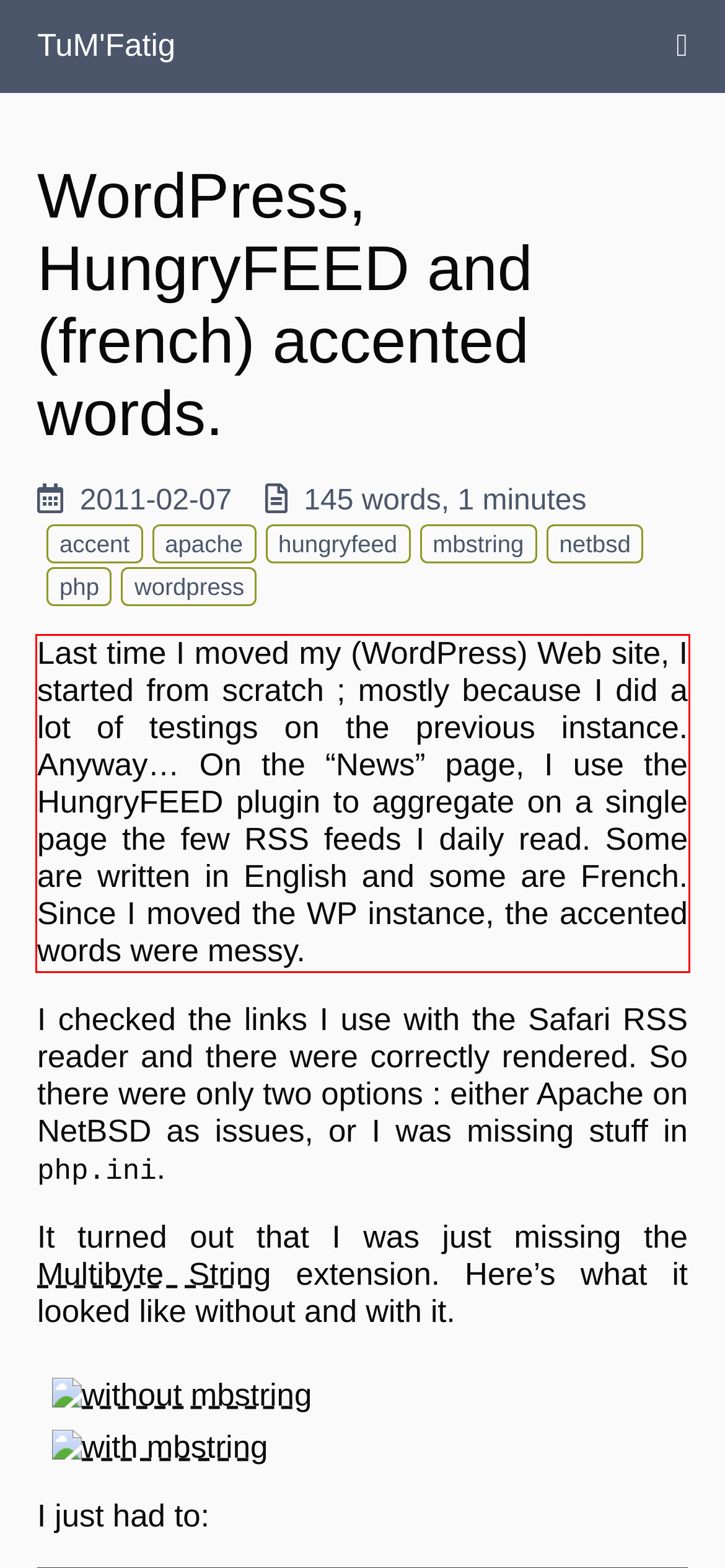Identify and extract the text within the red rectangle in the screenshot of the webpage.

Last time I moved my (WordPress) Web site, I started from scratch ; mostly because I did a lot of testings on the previous instance. Anyway… On the “News” page, I use the HungryFEED plugin to aggregate on a single page the few RSS feeds I daily read. Some are written in English and some are French. Since I moved the WP instance, the accented words were messy.